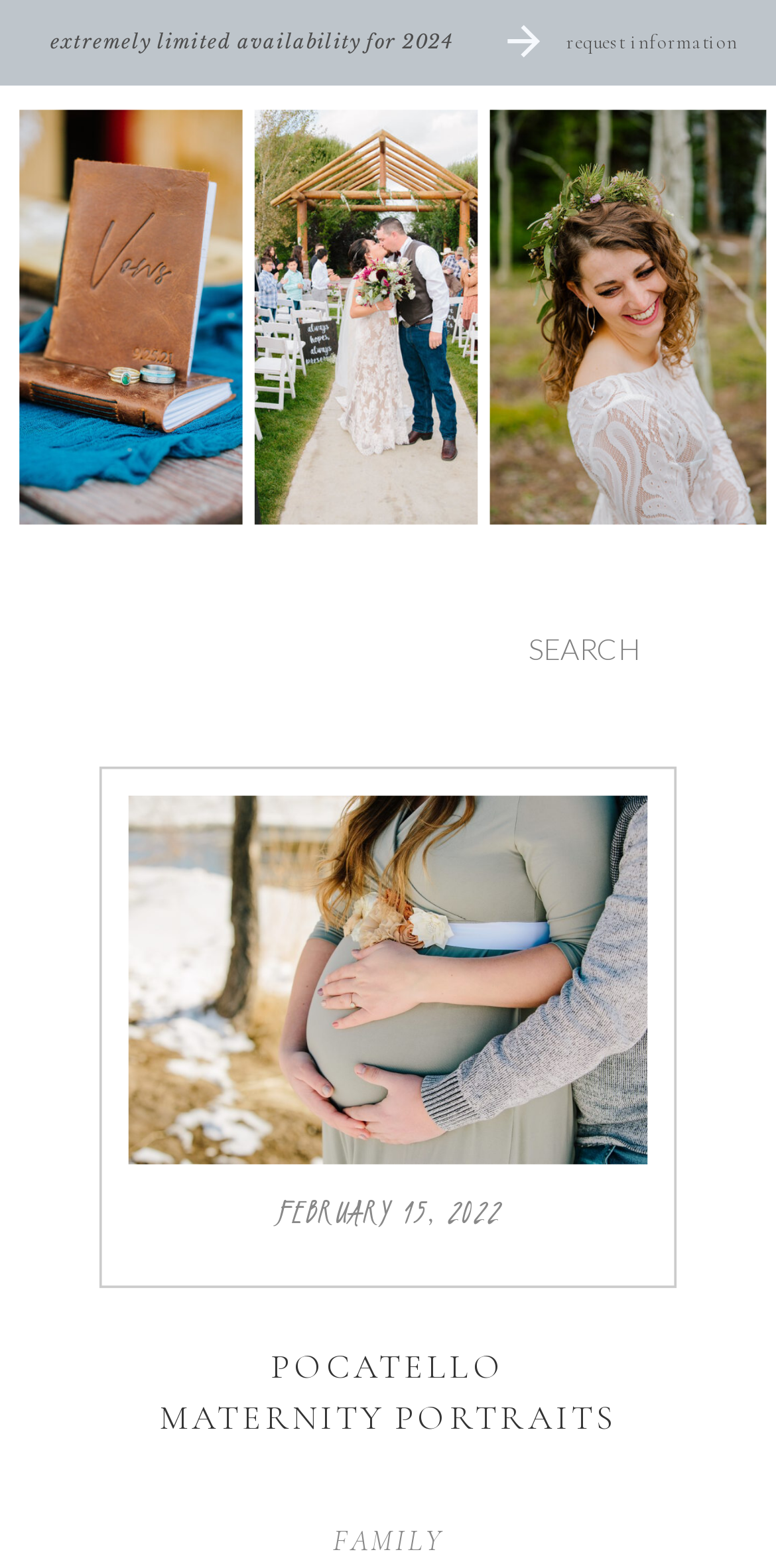Please reply to the following question using a single word or phrase: 
What is the category of the link 'FAMILY'?

Family portraits